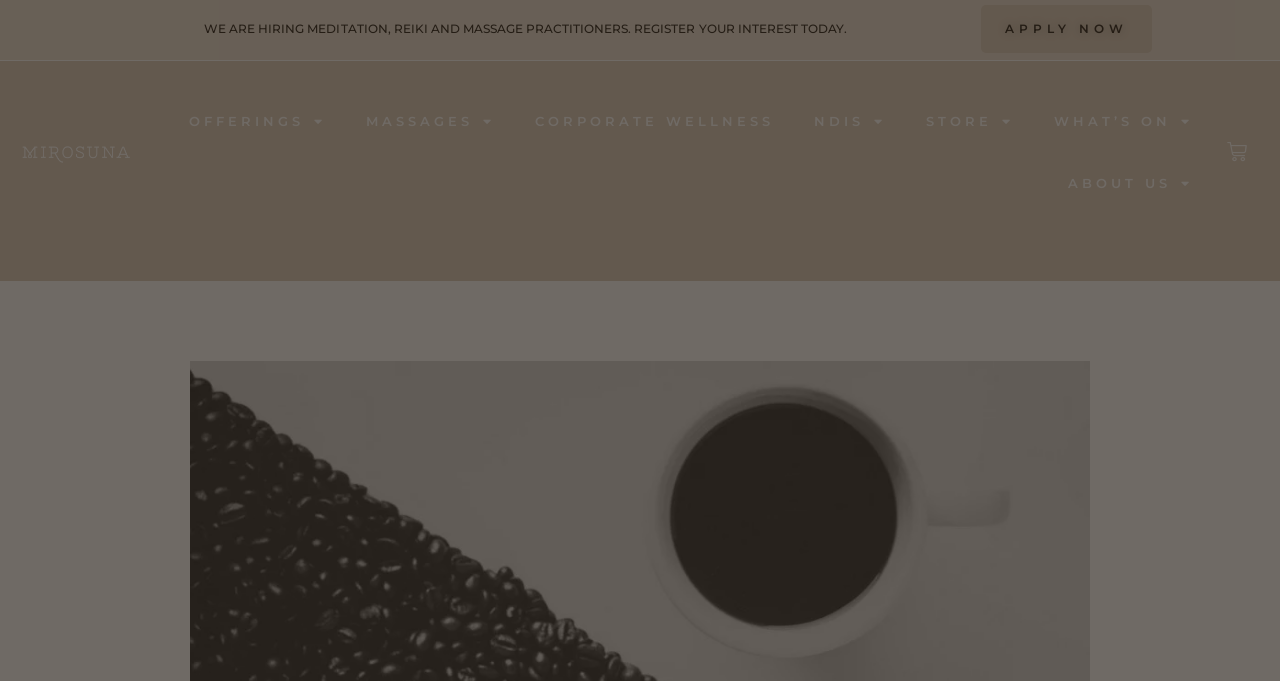Refer to the image and provide a thorough answer to this question:
What type of practitioners is the website hiring?

The heading on the webpage explicitly states that the website is hiring meditation, Reiki, and massage practitioners, which suggests that these are the types of practitioners they are looking for.